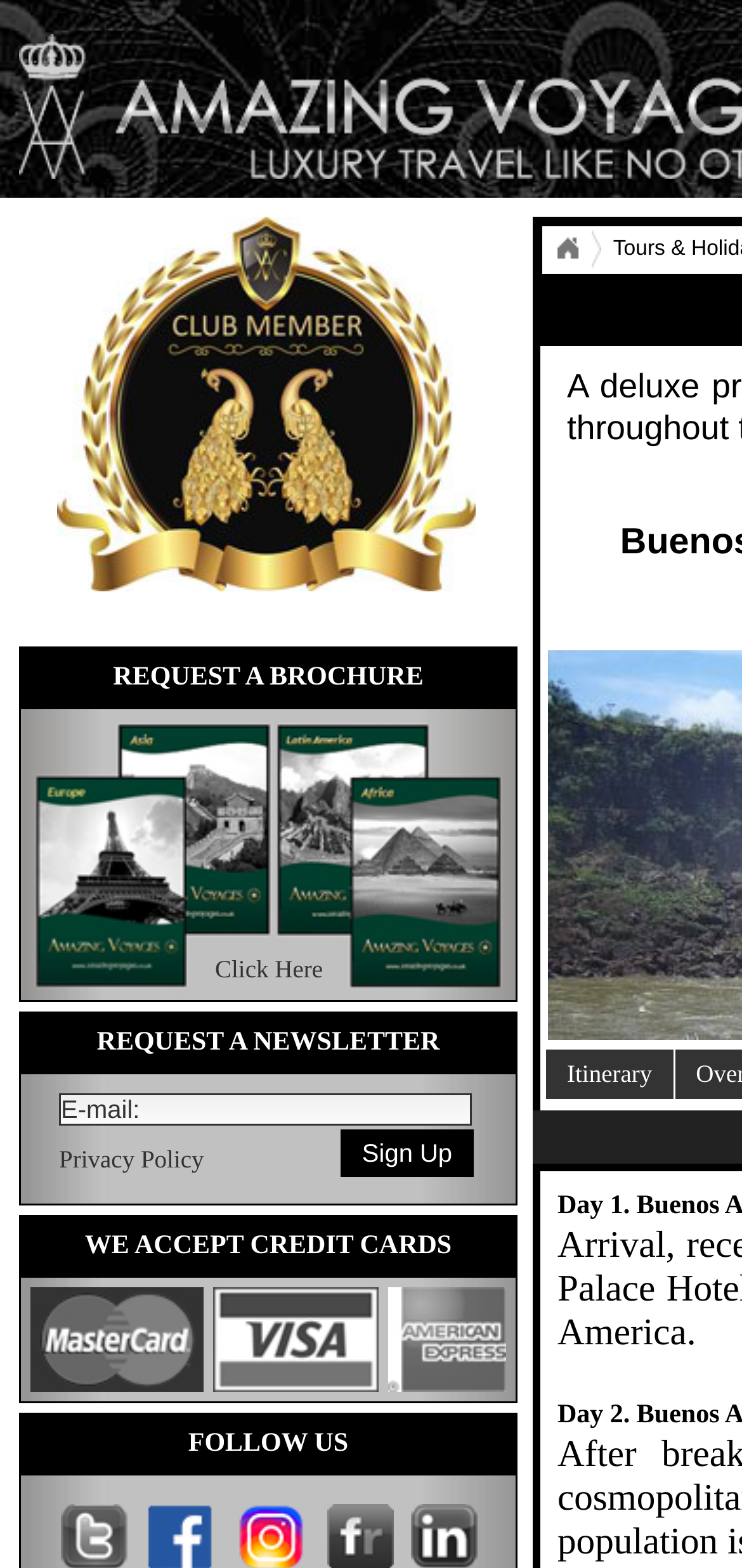Determine the bounding box coordinates for the region that must be clicked to execute the following instruction: "Click the 'Privacy Policy' link".

[0.079, 0.73, 0.275, 0.748]